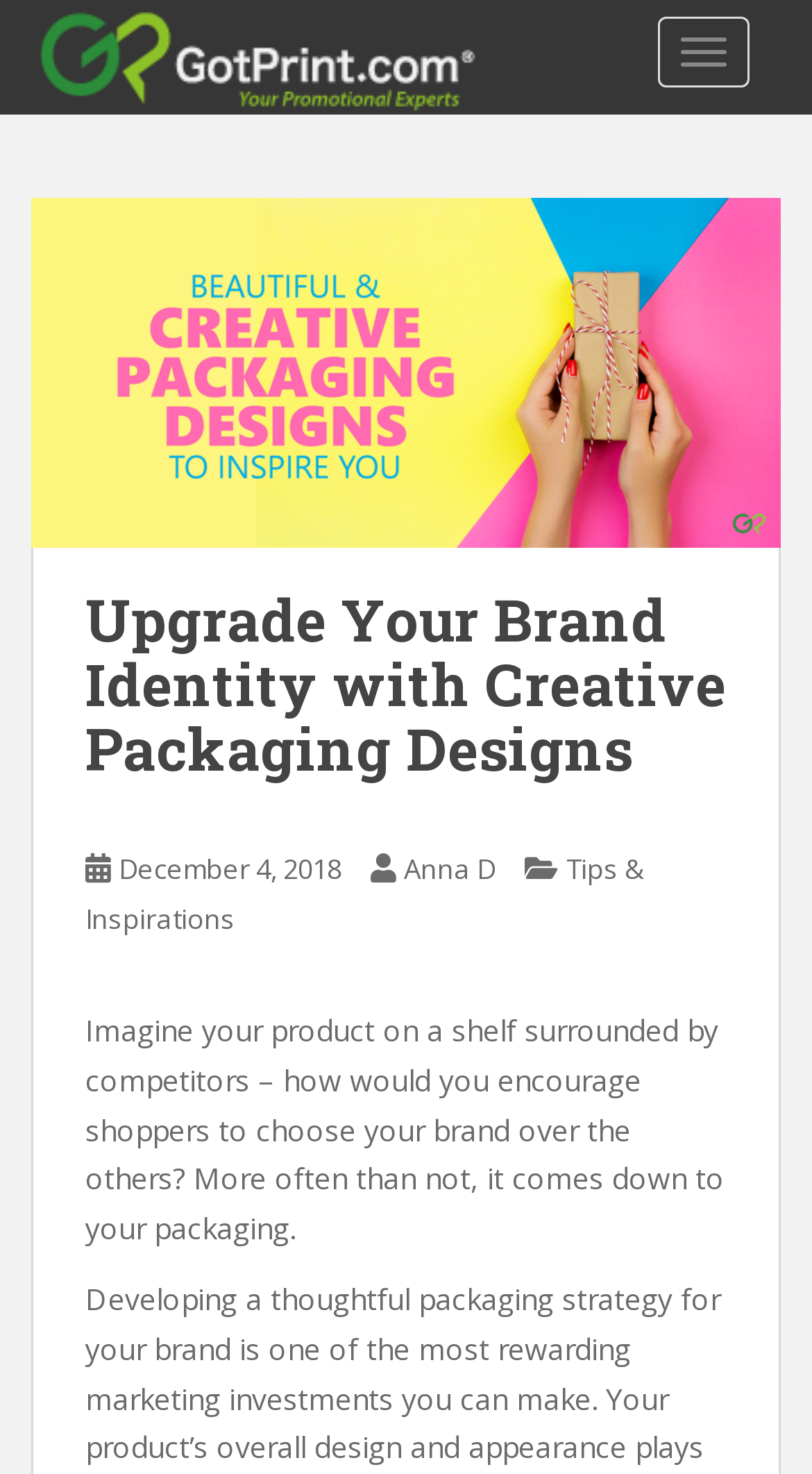Locate the bounding box of the UI element described by: "December 4, 2018May 13, 2019" in the given webpage screenshot.

[0.146, 0.577, 0.421, 0.603]